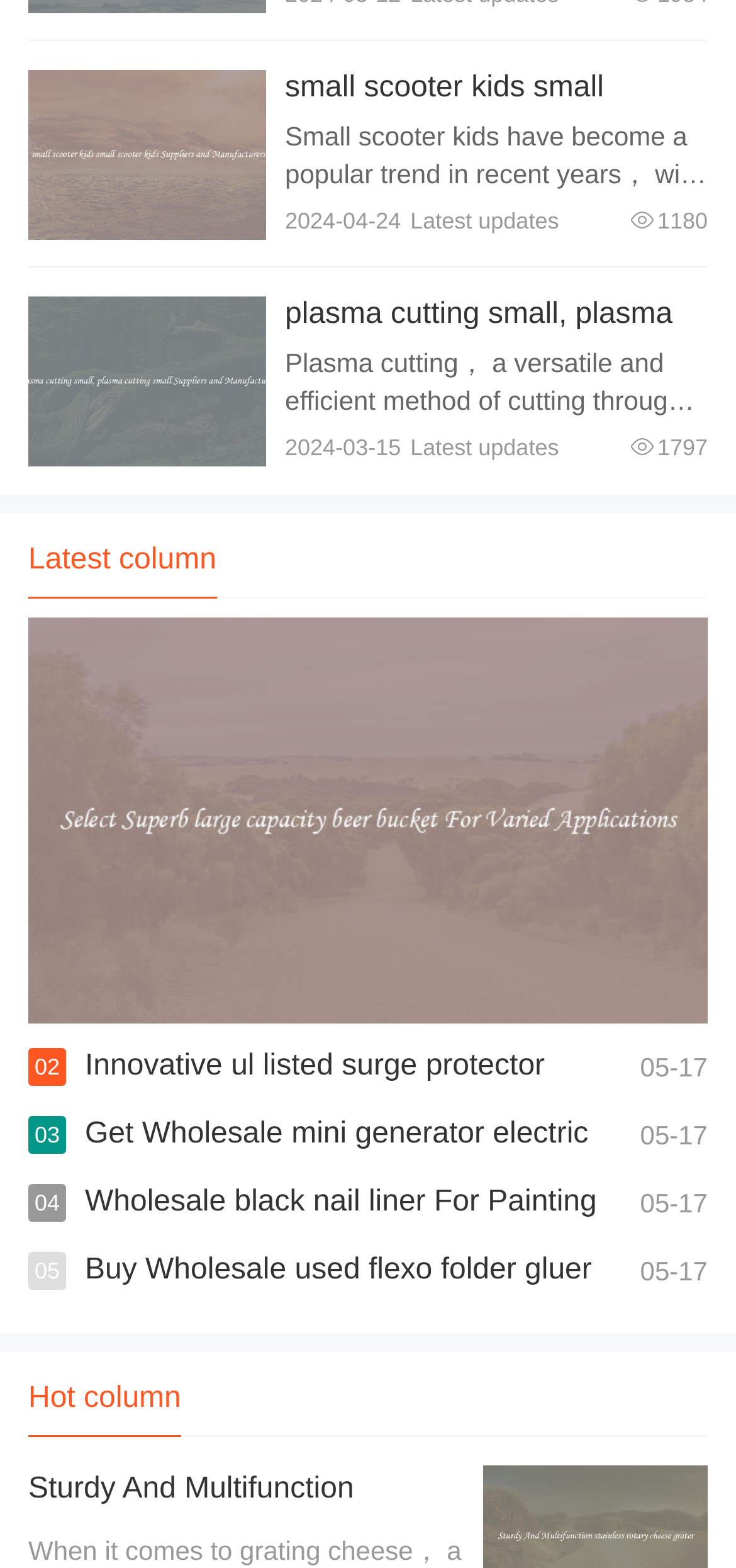Respond to the question below with a concise word or phrase:
What is the purpose of the numbers displayed next to 'Latest updates'?

To show the number of updates